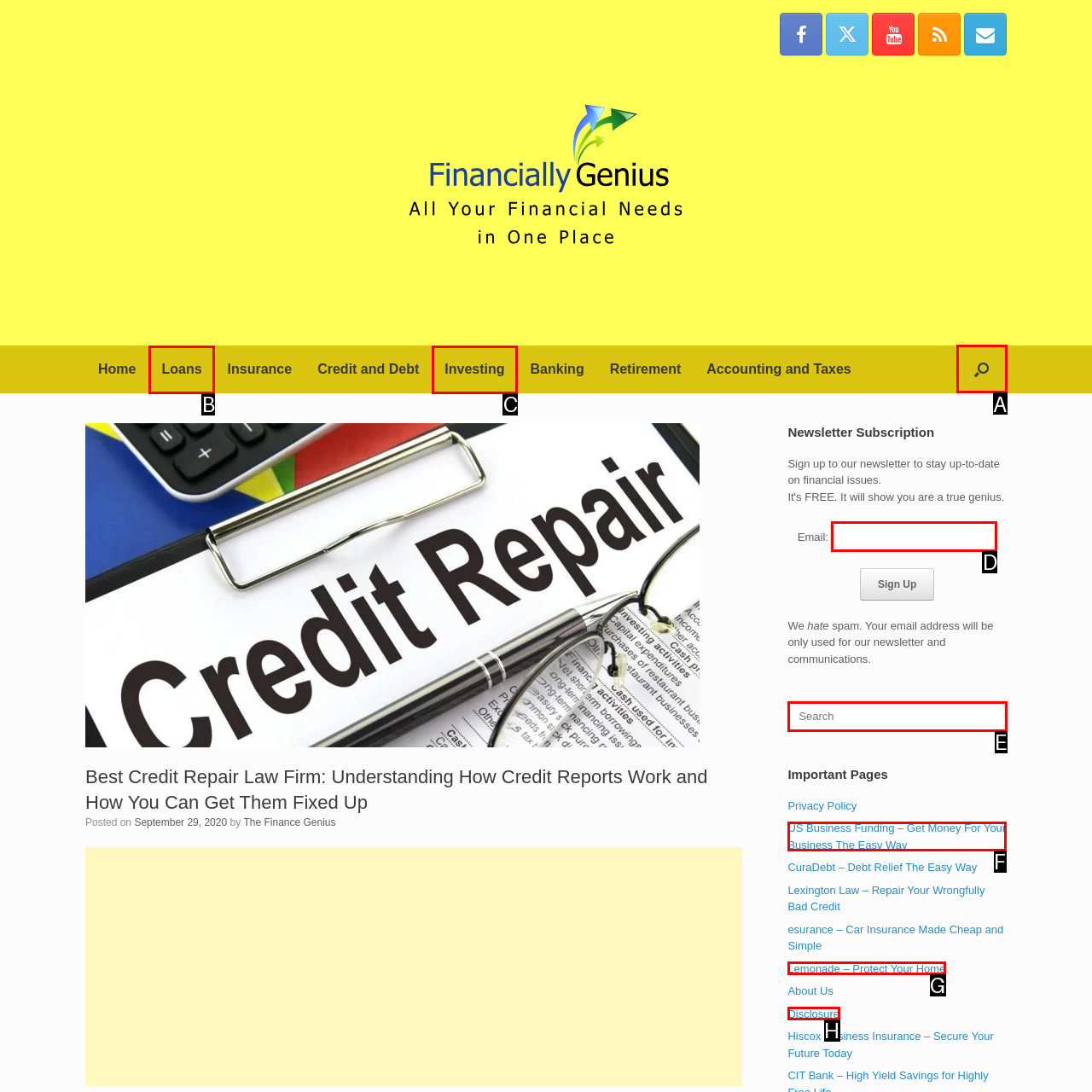Which HTML element should be clicked to fulfill the following task: Open the search?
Reply with the letter of the appropriate option from the choices given.

A